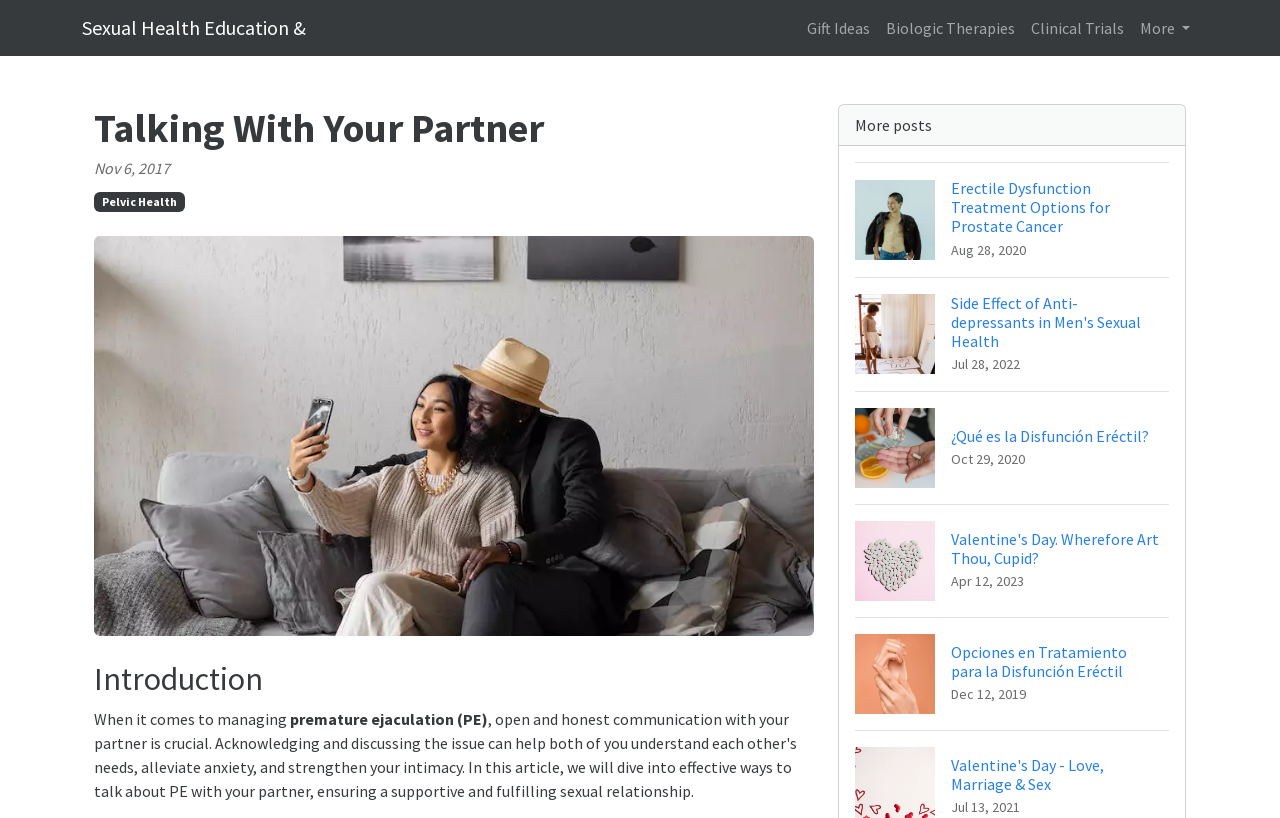What is the topic of the webpage?
Using the information from the image, provide a comprehensive answer to the question.

Based on the webpage's title 'Talking With Your Partner | Sexual Health Education & Economic Telehealth Services' and the content of the webpage, it is clear that the topic of the webpage is related to sexual health education.